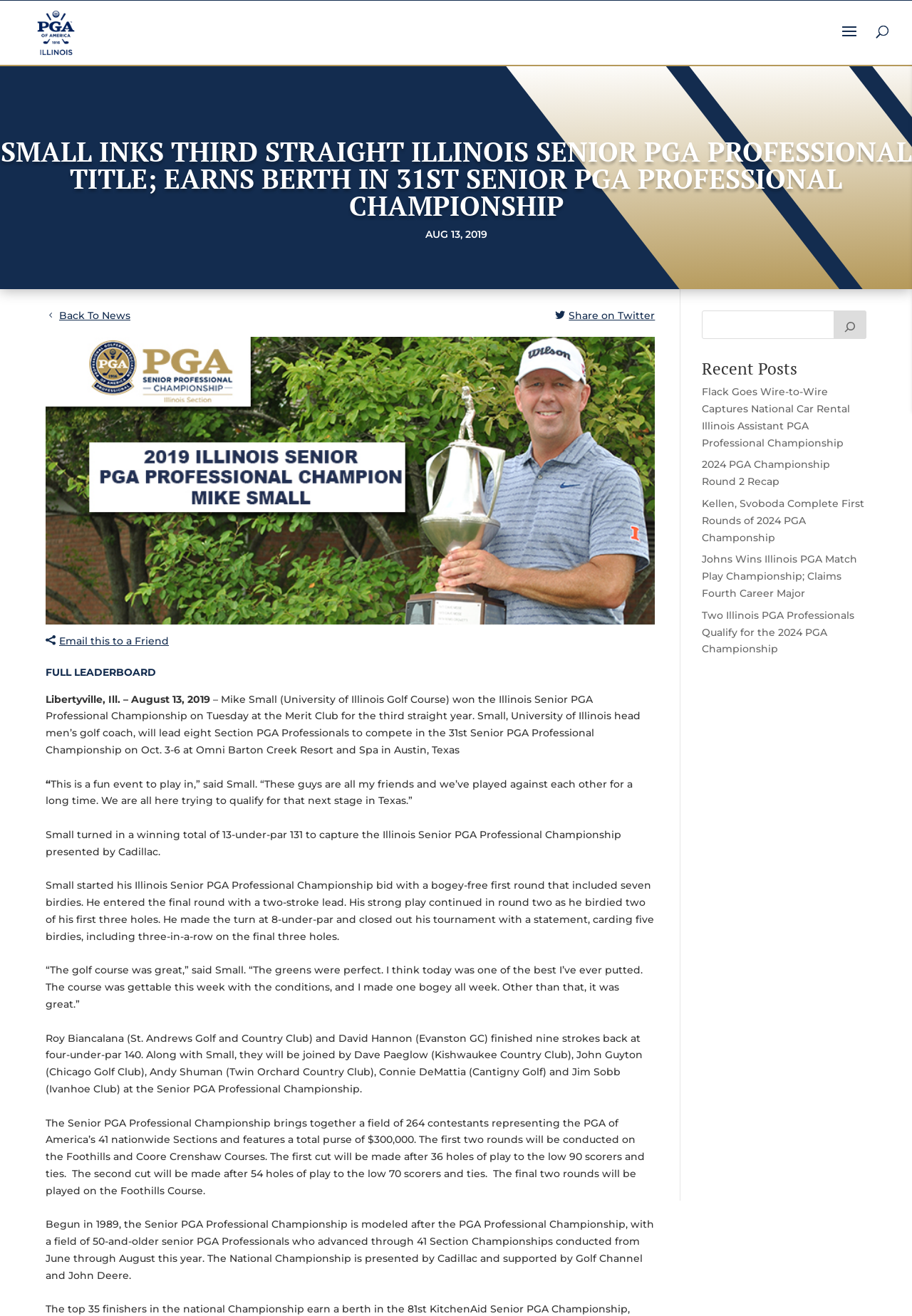Describe all visible elements and their arrangement on the webpage.

This webpage is about Mike Small's victory in the Illinois Senior PGA Professional Championship. At the top of the page, there are several links to login and search options, as well as an image of the Illinois PGA Section logo. Below this, there is a large heading announcing Small's win, followed by a date and a brief summary of the event.

To the right of the heading, there are links to share the article on Twitter and email it to a friend. Below this, there is a link to view the full leaderboard of the championship. The main content of the page is a detailed article about Small's win, including quotes from him and information about his performance in the tournament.

The article is divided into several paragraphs, with some blank space between them. The text is accompanied by no images, but there are some icons and buttons, such as a search button and a Twitter icon. At the bottom of the page, there is a section titled "Recent Posts" with links to several other articles about golf tournaments and championships.

In terms of layout, the page has a clear and organized structure, with the most important information at the top and the article content below. The links and icons are arranged neatly to the right and bottom of the page, making it easy to navigate.